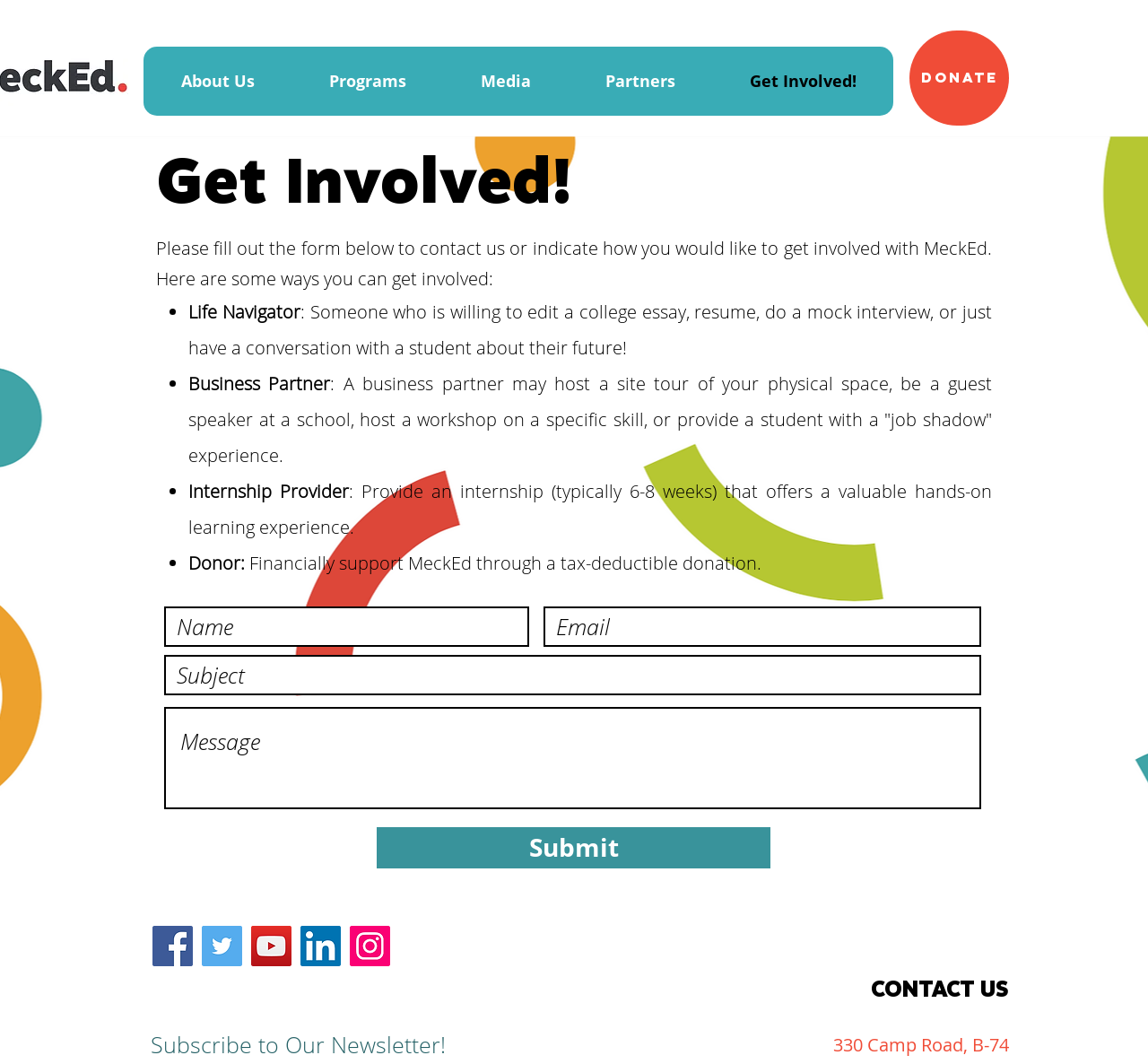Find the bounding box coordinates of the element to click in order to complete the given instruction: "Follow MeckEd on Facebook."

[0.133, 0.87, 0.168, 0.908]